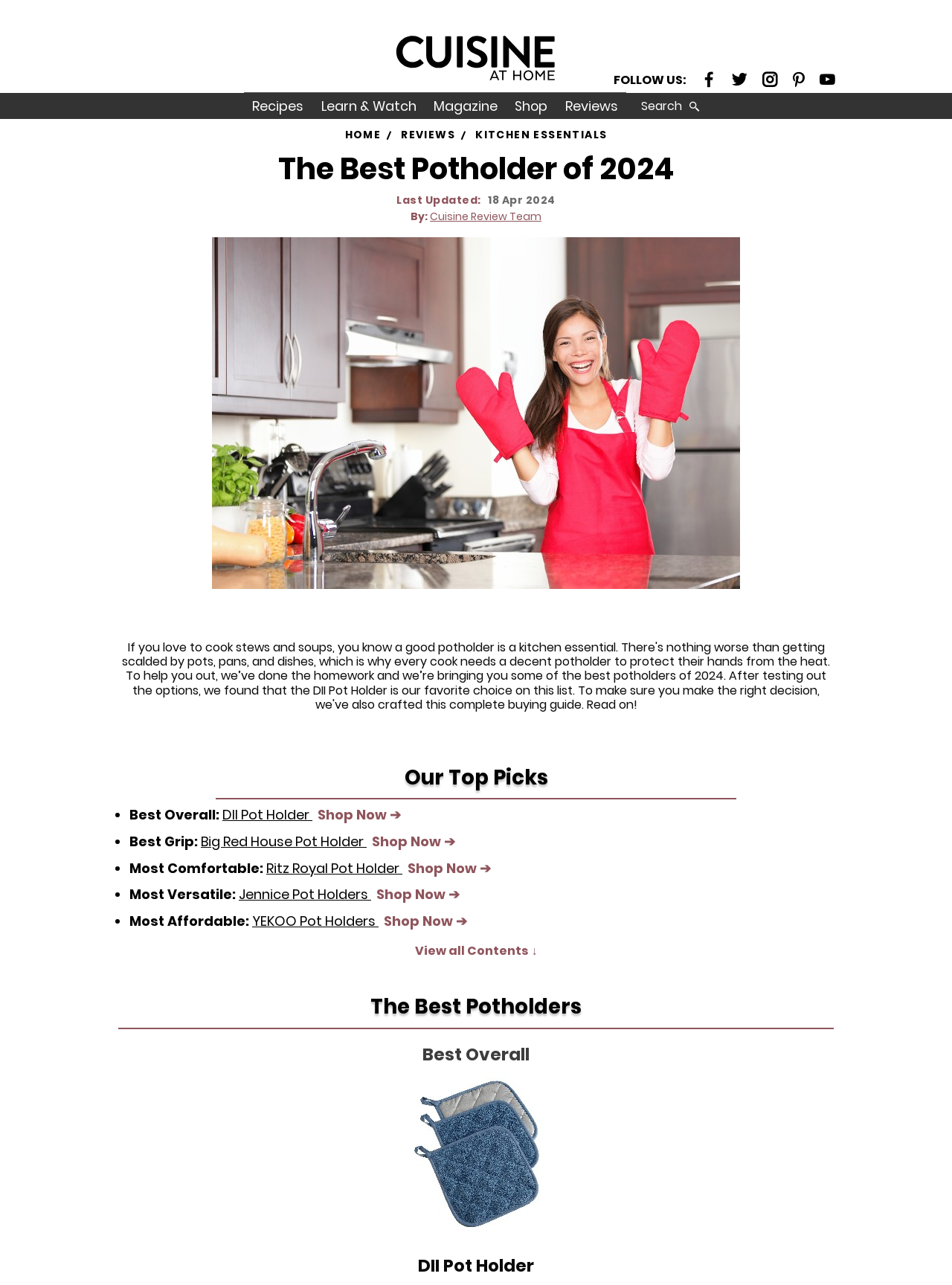Please identify the bounding box coordinates of the region to click in order to complete the task: "search for something". The coordinates must be four float numbers between 0 and 1, specified as [left, top, right, bottom].

[0.699, 0.073, 0.777, 0.092]